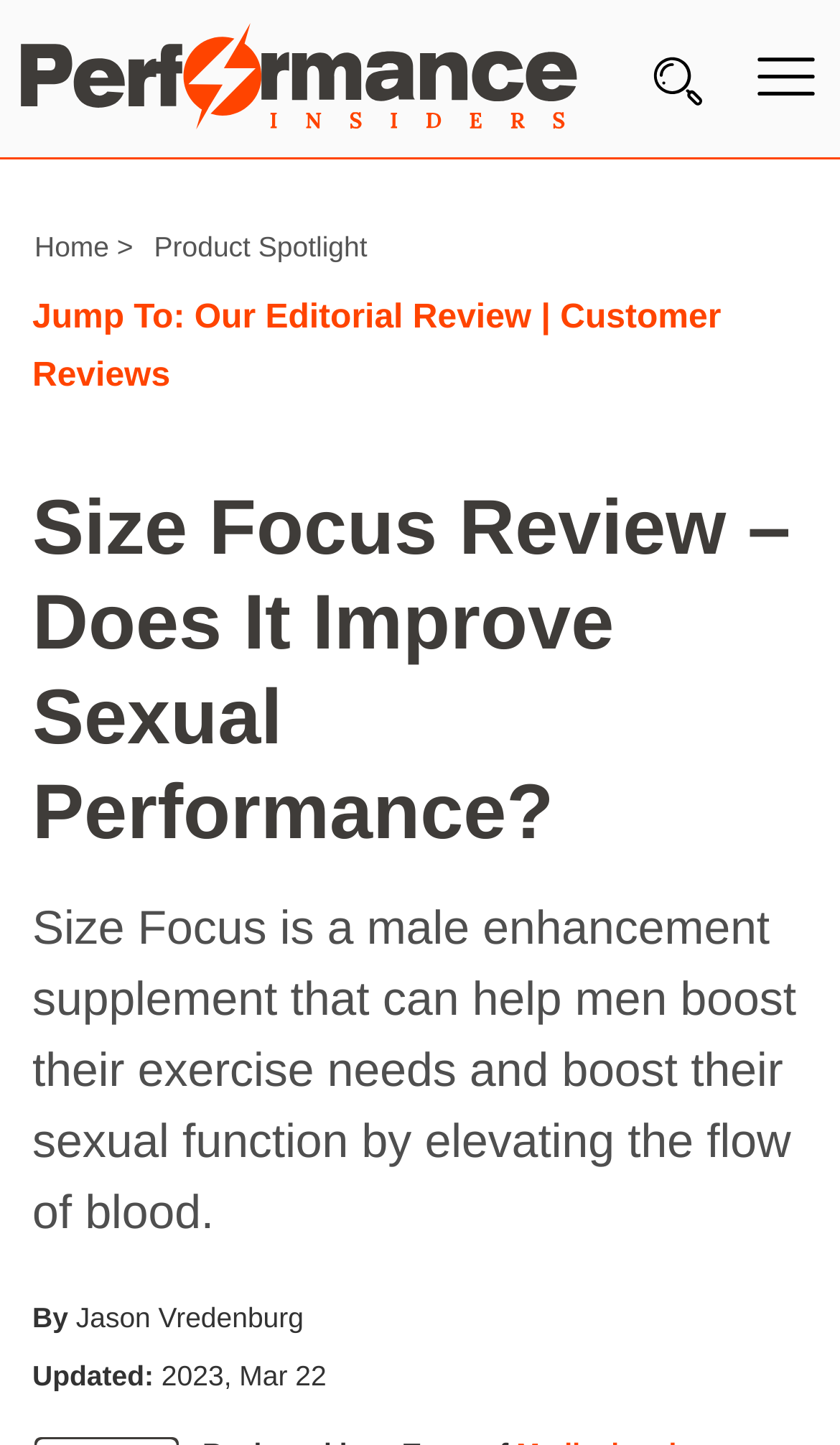Pinpoint the bounding box coordinates of the area that must be clicked to complete this instruction: "Read about Wellness".

[0.0, 0.185, 0.062, 0.247]